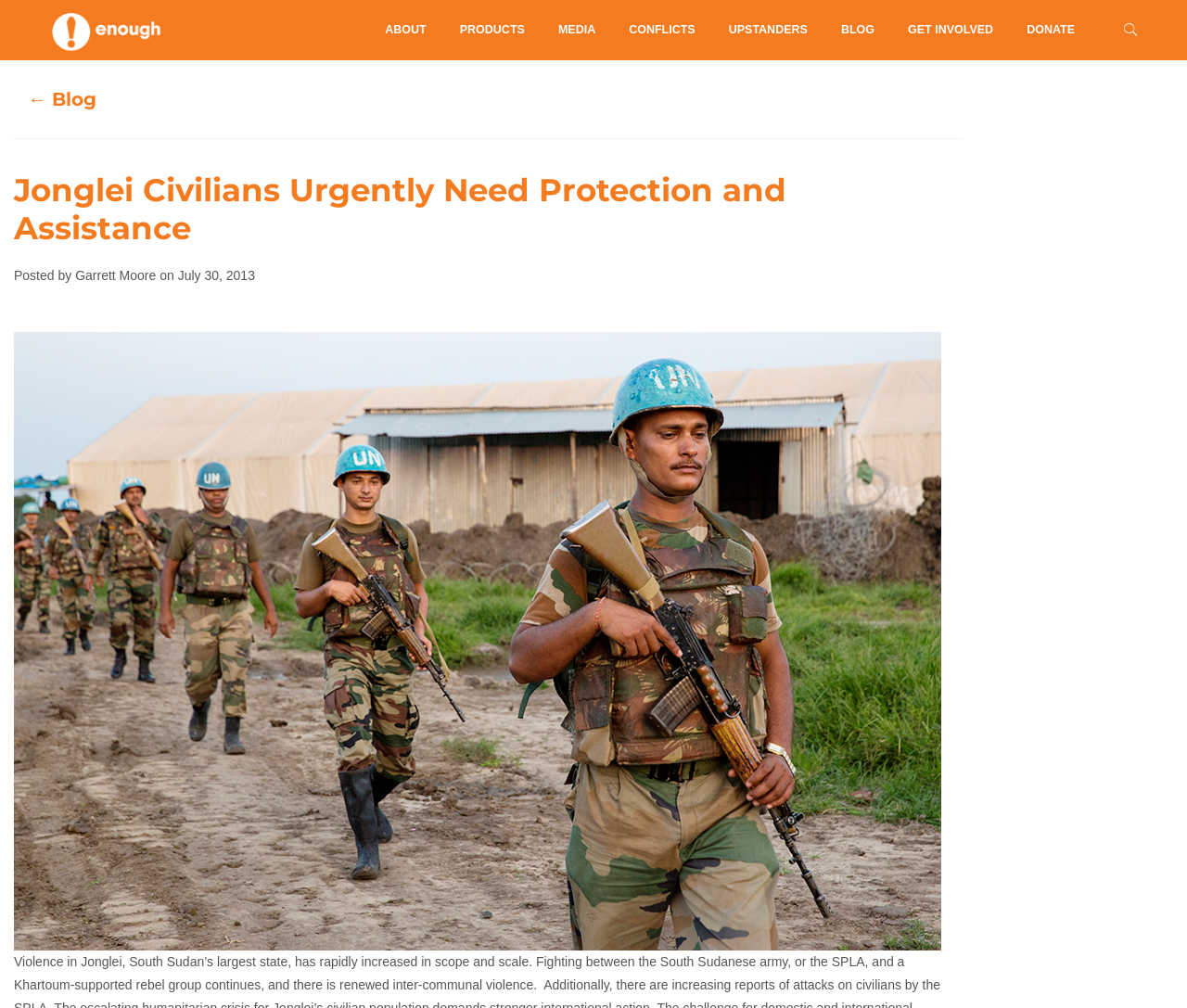What is the date of the article?
Look at the webpage screenshot and answer the question with a detailed explanation.

I found the date by looking at the text 'Posted by Garrett Moore on July 30, 2013' which is located below the main heading.